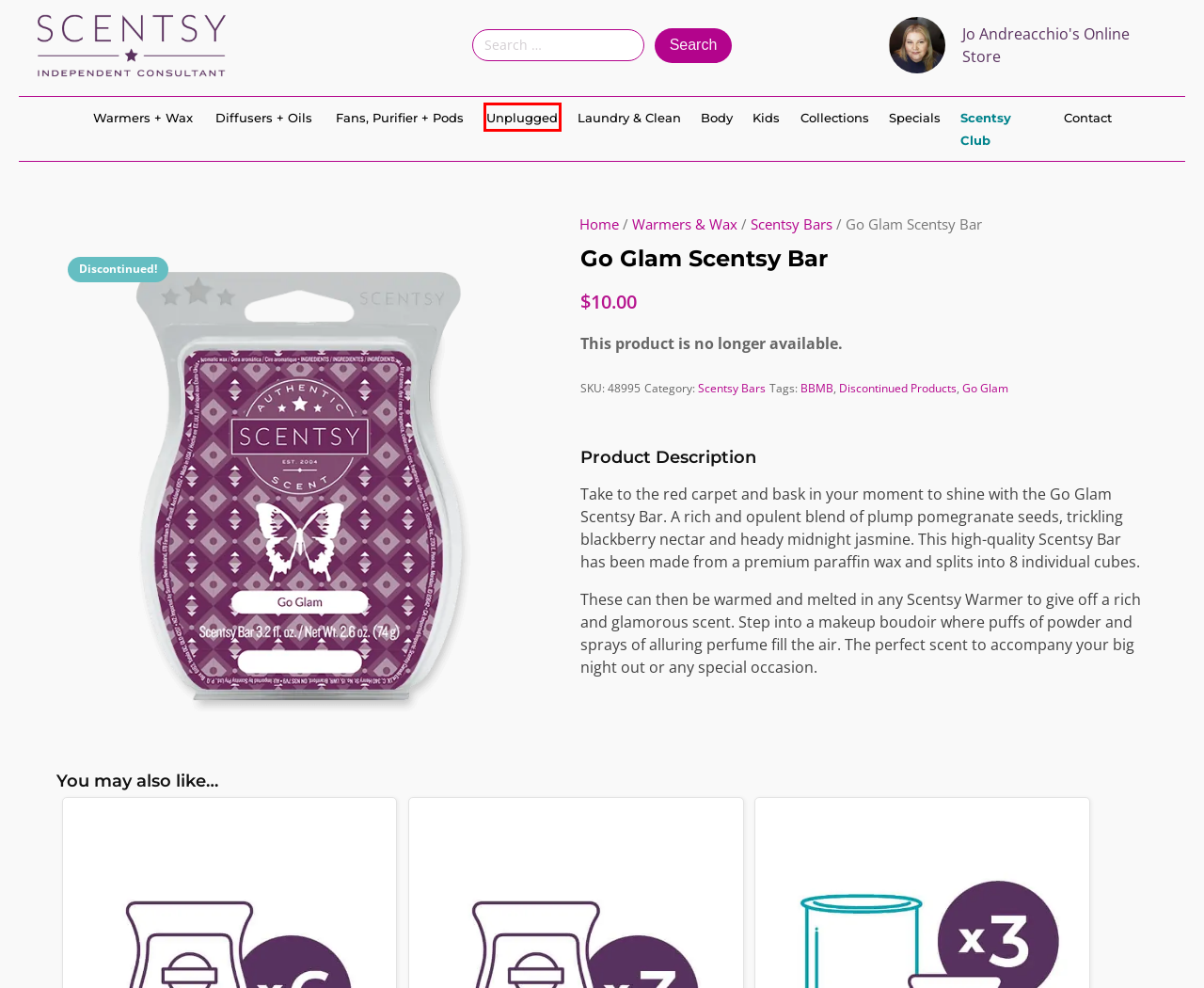Examine the screenshot of the webpage, which has a red bounding box around a UI element. Select the webpage description that best fits the new webpage after the element inside the red bounding box is clicked. Here are the choices:
A. Discontinued Products – Scentsy Online Store Australia
B. Scentsy Body – Body Products – Scentsy Online Store
C. Scentsy Online Store Australia – Evanescents – Contact Us
D. Go Glam – Scentsy Online Store Australia
E. Unplugged Range – Scents on the Go – Scentsy Online Store
F. Scentsy Online Store – Buy Scentsy in Australia – Evanescents
G. Diffusers & Oils – Scentsy Australia Online – Evanescents
H. Scentsy Products On Sale – Specials – Scentsy Online

E